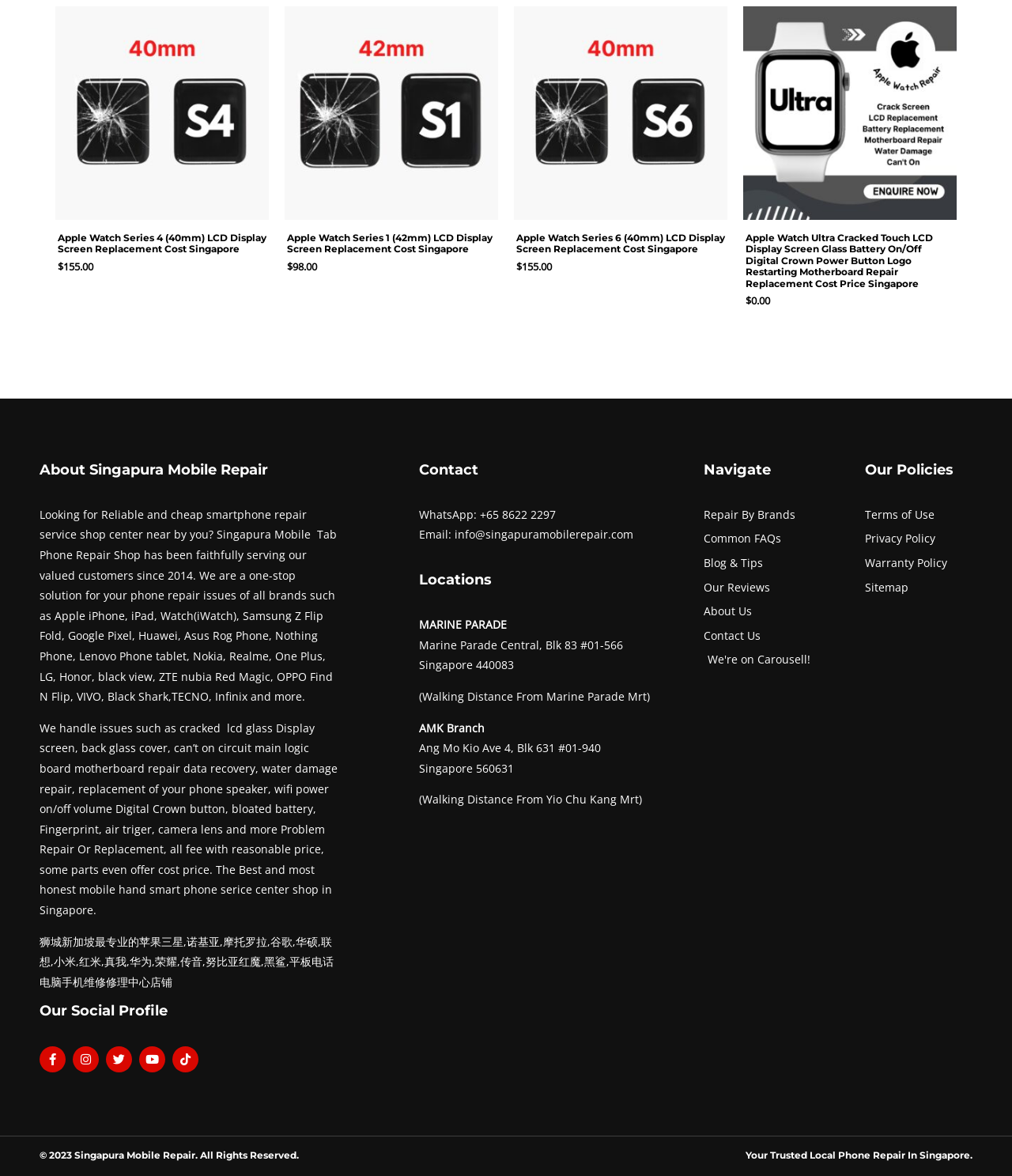What is the name of the phone repair shop?
From the screenshot, supply a one-word or short-phrase answer.

Singapura Mobile Repair